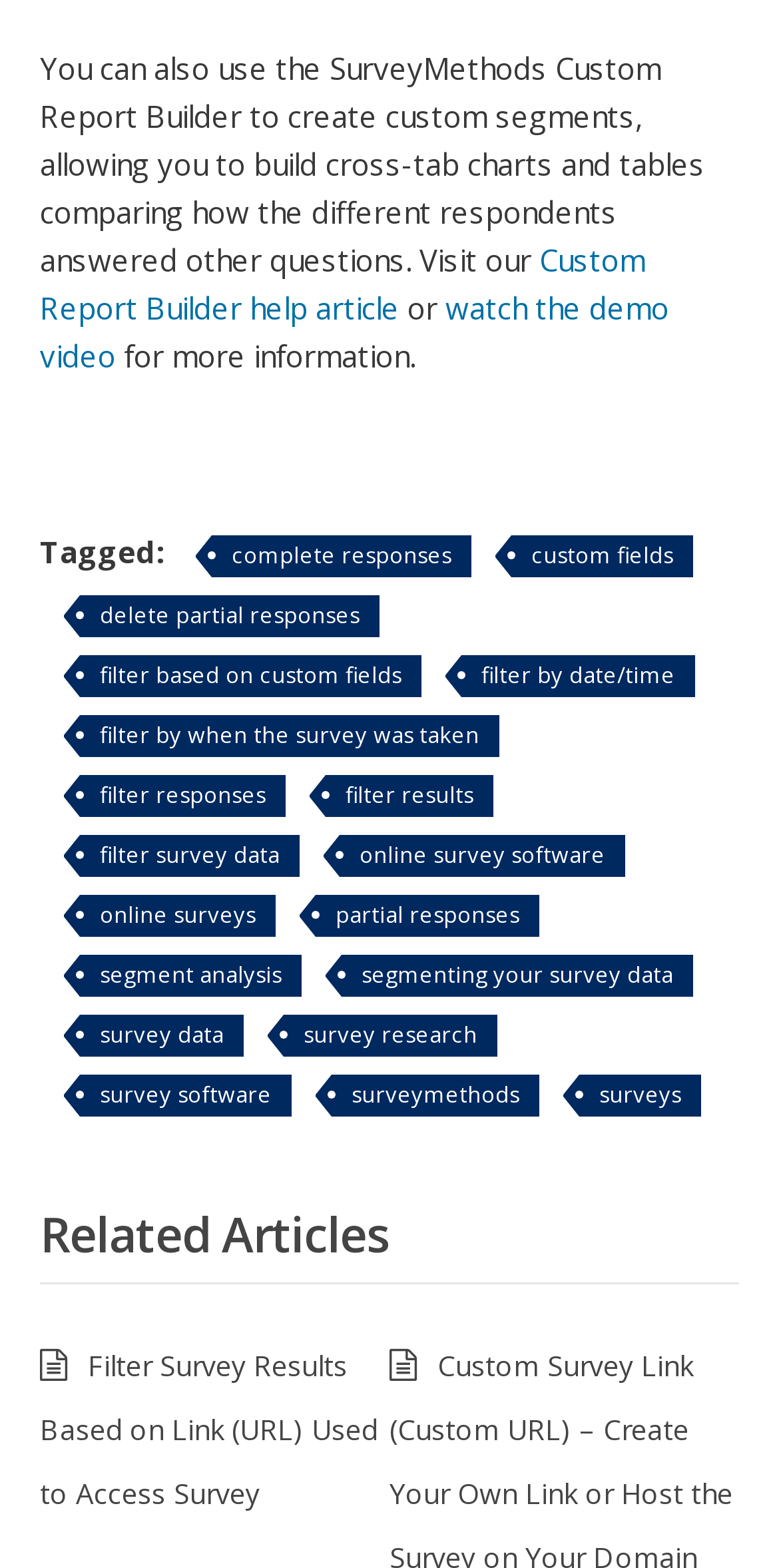Specify the bounding box coordinates of the element's region that should be clicked to achieve the following instruction: "learn about segment analysis". The bounding box coordinates consist of four float numbers between 0 and 1, in the format [left, top, right, bottom].

[0.103, 0.609, 0.387, 0.636]